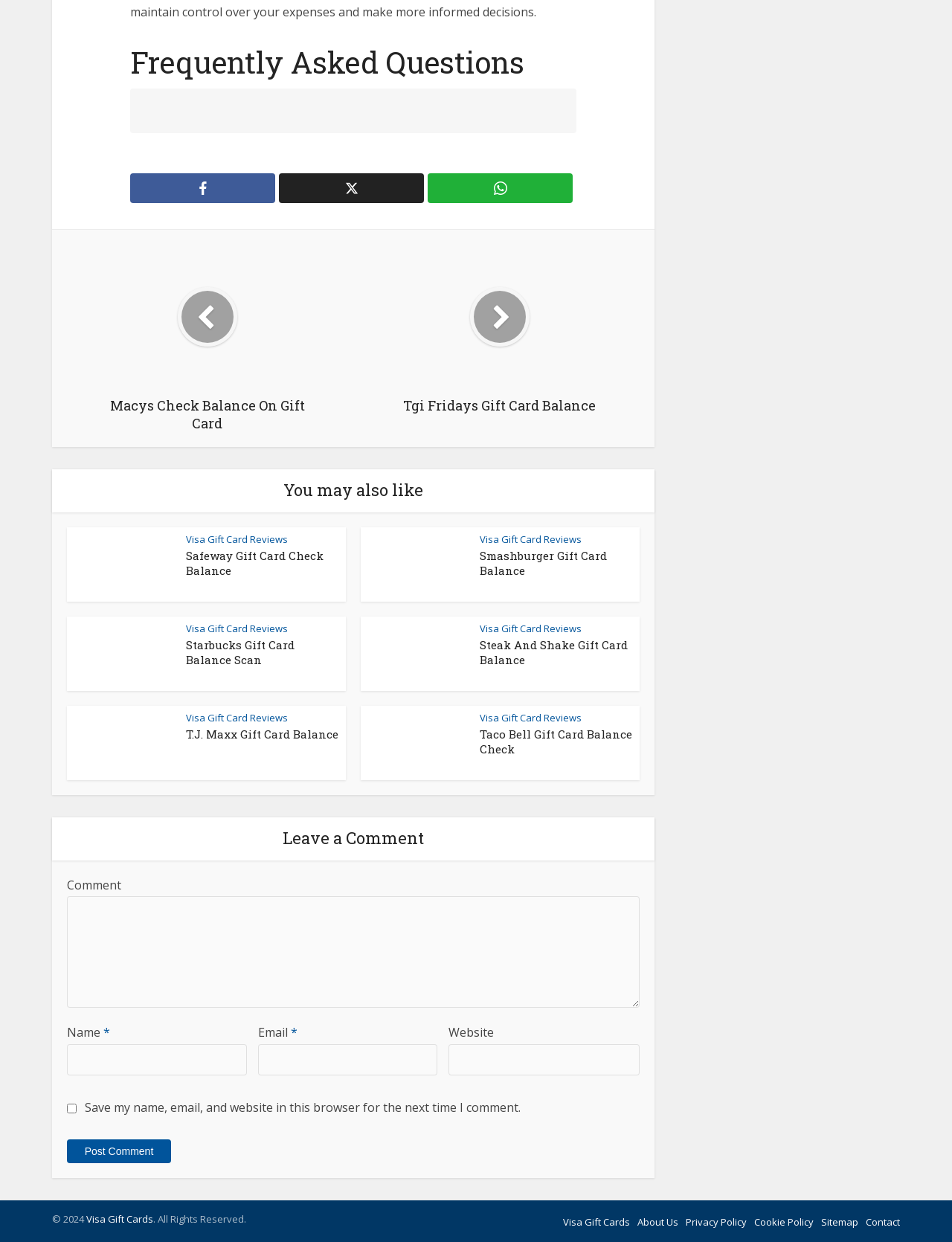Given the description "T.J. Maxx Gift Card Balance", provide the bounding box coordinates of the corresponding UI element.

[0.195, 0.585, 0.355, 0.597]